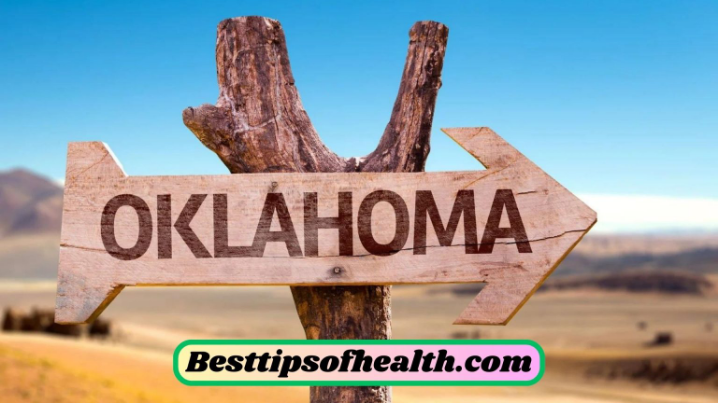Elaborate on the image by describing it in detail.

The image features a rustic wooden sign pointing towards "OKLAHOMA," prominently displayed against a vast, open landscape with gentle hills and a bright blue sky. The background adds a hint of nature's beauty, enhancing the directionality and prominence of the sign. Below the sign, a vibrant banner reads "Besttipsofhealth.com," suggesting a connection to health-related content or advice. The combination of the sign's rustic charm and the inviting landscape effectively captures the essence of adventure and exploration within Oklahoma.